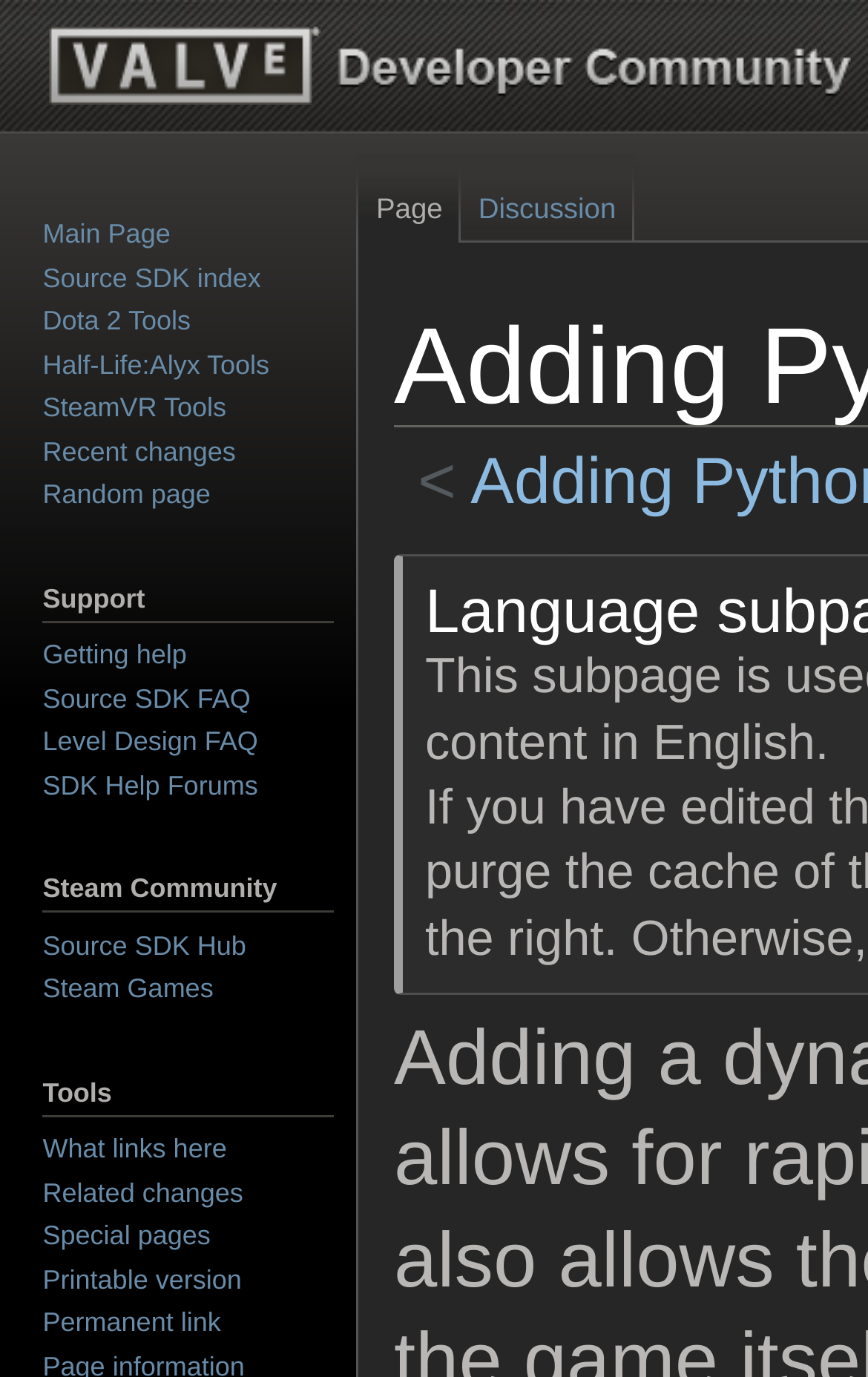Please locate the UI element described by "Recent changes" and provide its bounding box coordinates.

[0.049, 0.317, 0.272, 0.339]